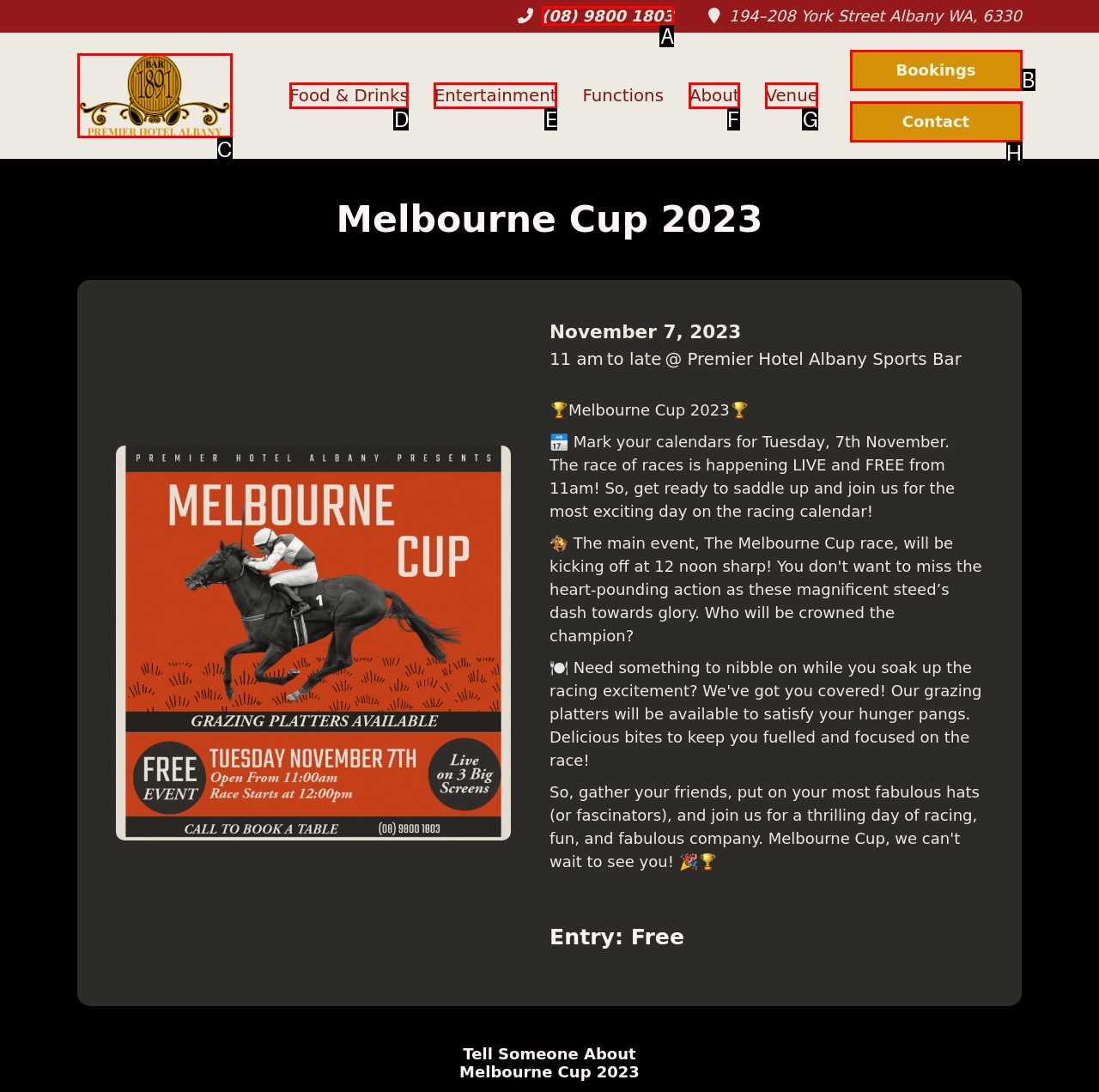Which option should be clicked to execute the following task: Call the hotel? Respond with the letter of the selected option.

A